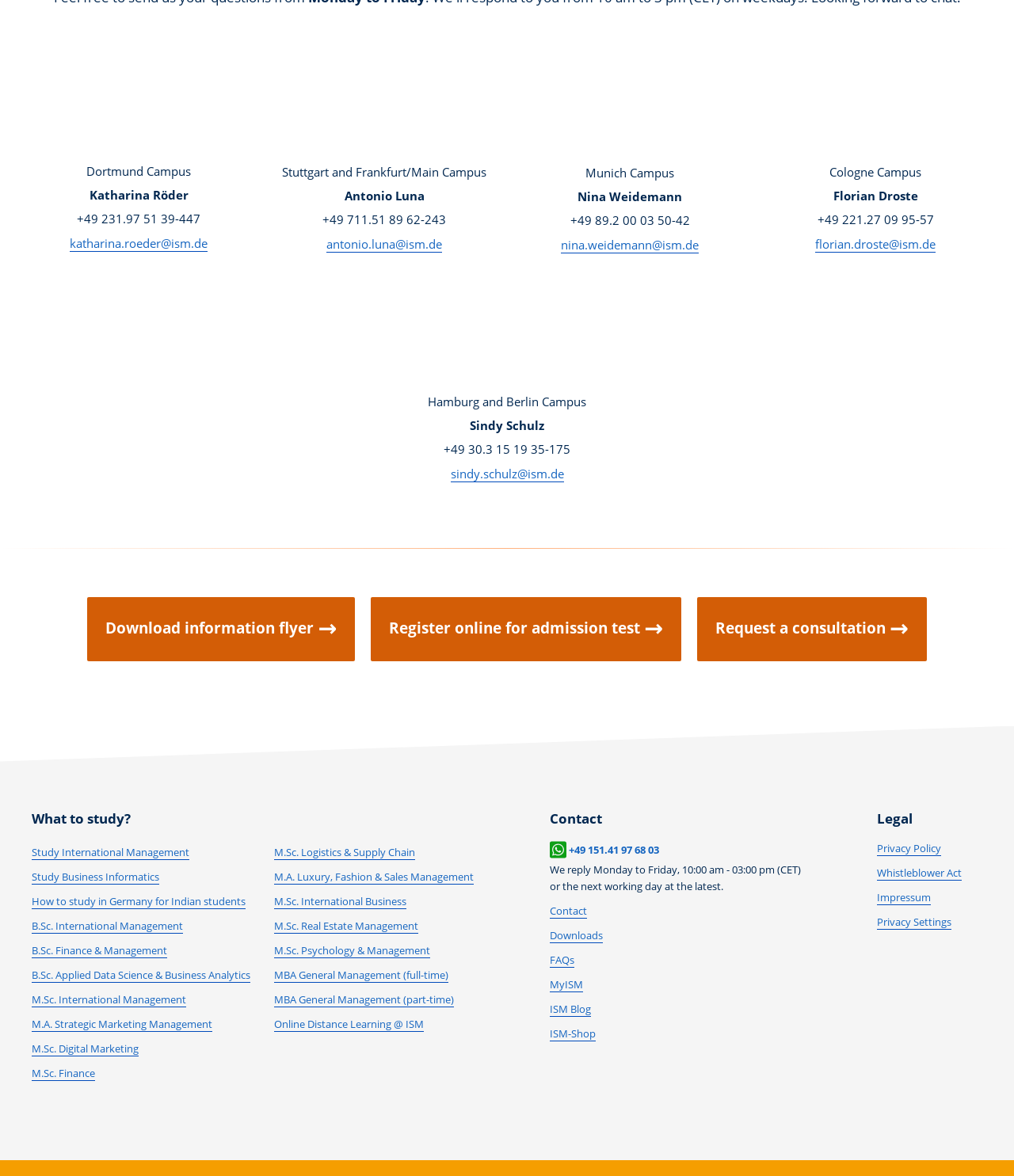Provide the bounding box coordinates for the specified HTML element described in this description: "Post seguinte →". The coordinates should be four float numbers ranging from 0 to 1, in the format [left, top, right, bottom].

None